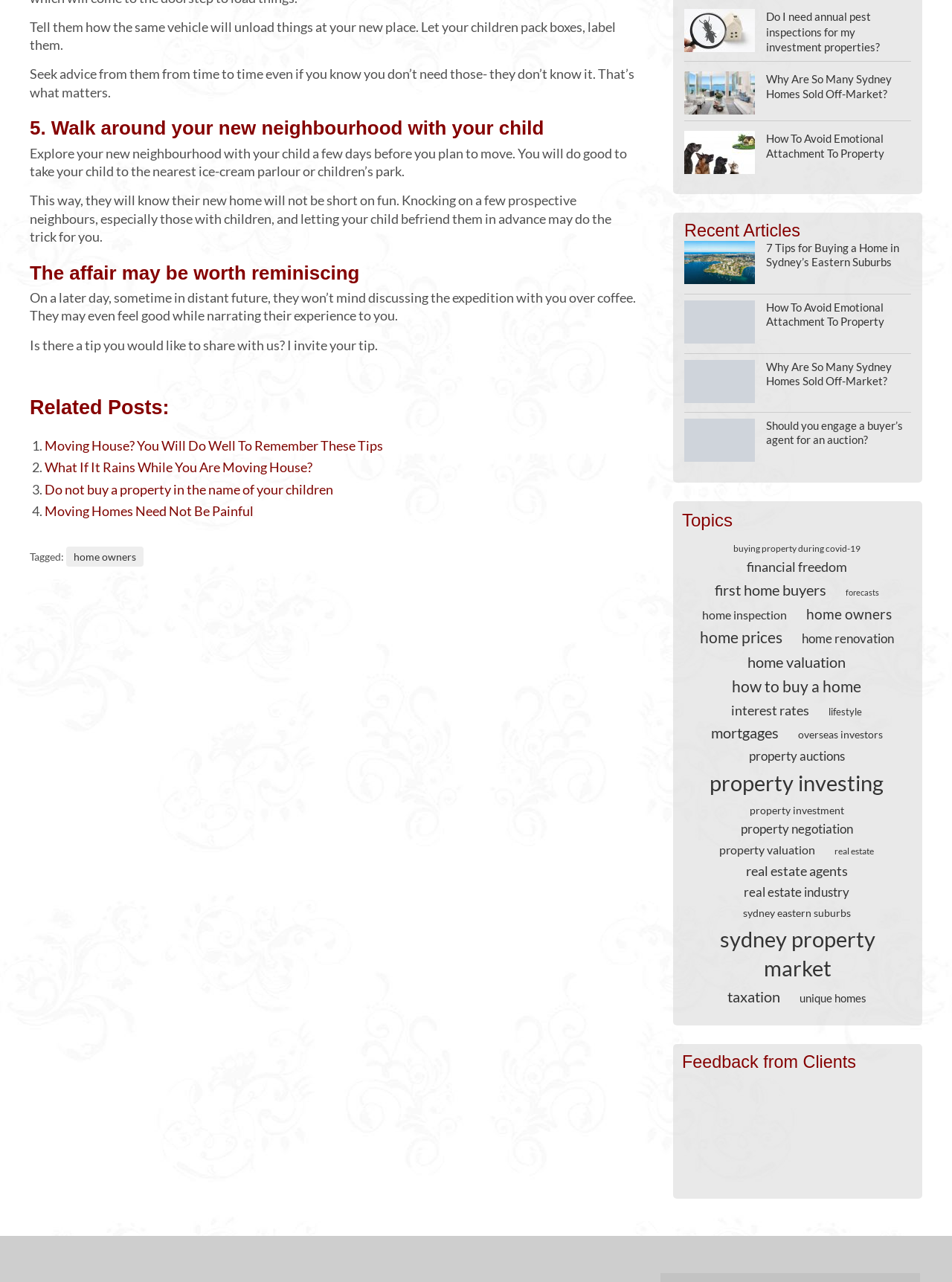Please identify the bounding box coordinates of the element on the webpage that should be clicked to follow this instruction: "Click on the link 'Moving House? You Will Do Well To Remember These Tips'". The bounding box coordinates should be given as four float numbers between 0 and 1, formatted as [left, top, right, bottom].

[0.047, 0.341, 0.402, 0.354]